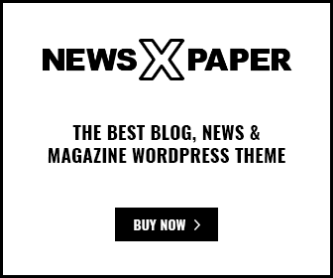Reply to the question with a single word or phrase:
What type of websites is the 'NewsPaper' theme suitable for?

Blog, news, and magazine